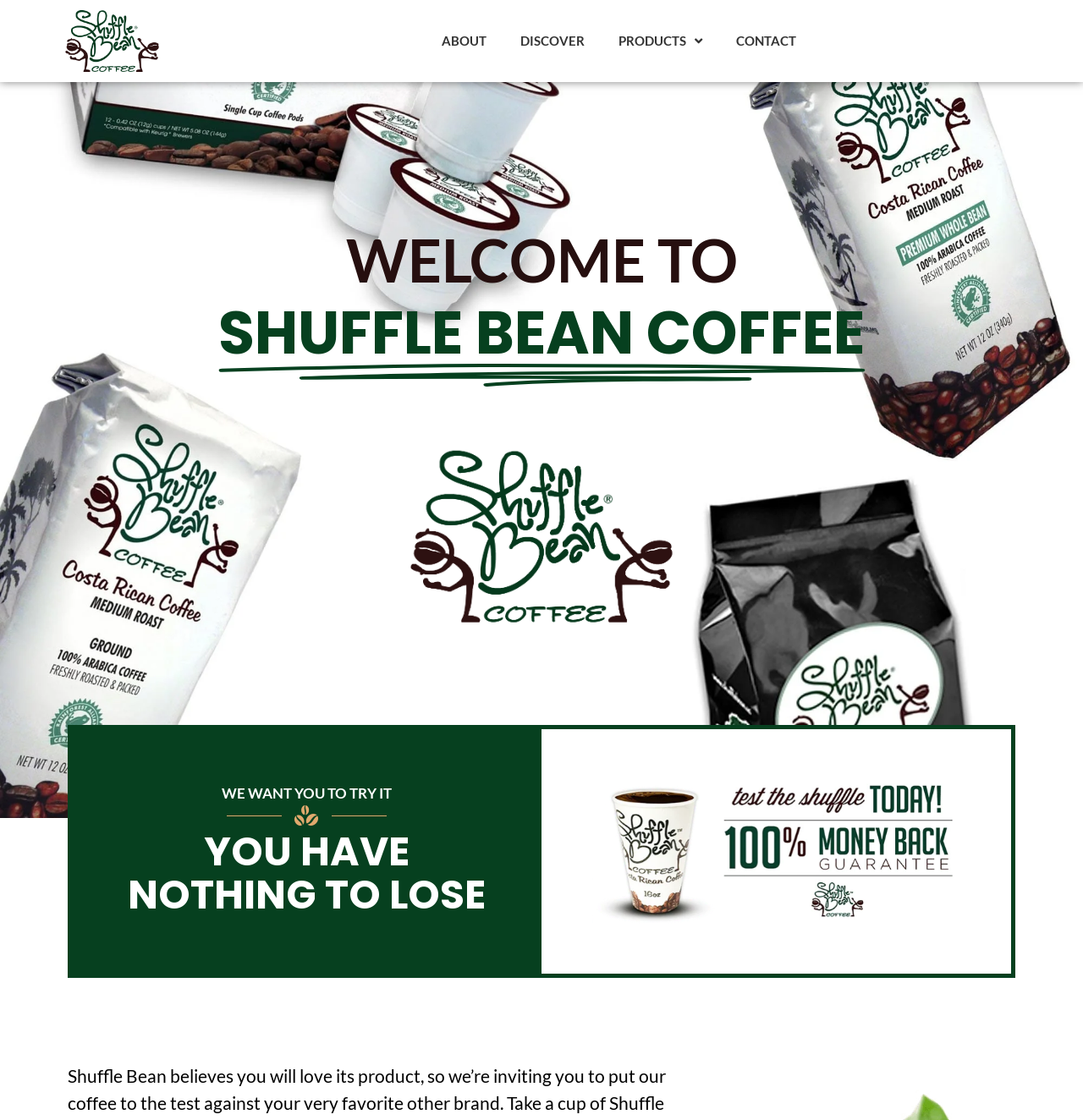Find and provide the bounding box coordinates for the UI element described here: "About". The coordinates should be given as four float numbers between 0 and 1: [left, top, right, bottom].

[0.392, 0.019, 0.465, 0.054]